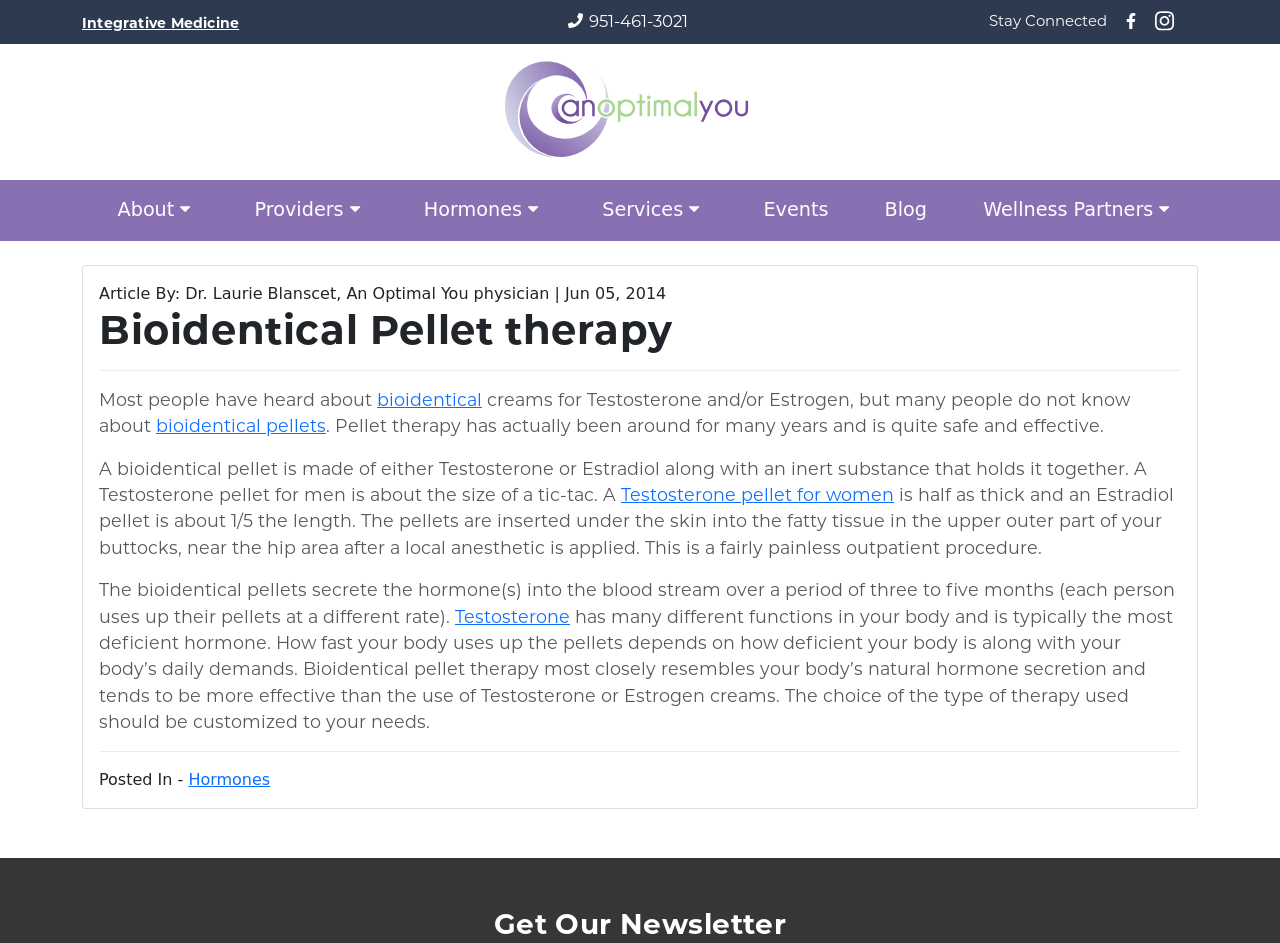Can you specify the bounding box coordinates for the region that should be clicked to fulfill this instruction: "Read the article about bioidentical pellet therapy".

[0.077, 0.324, 0.923, 0.375]